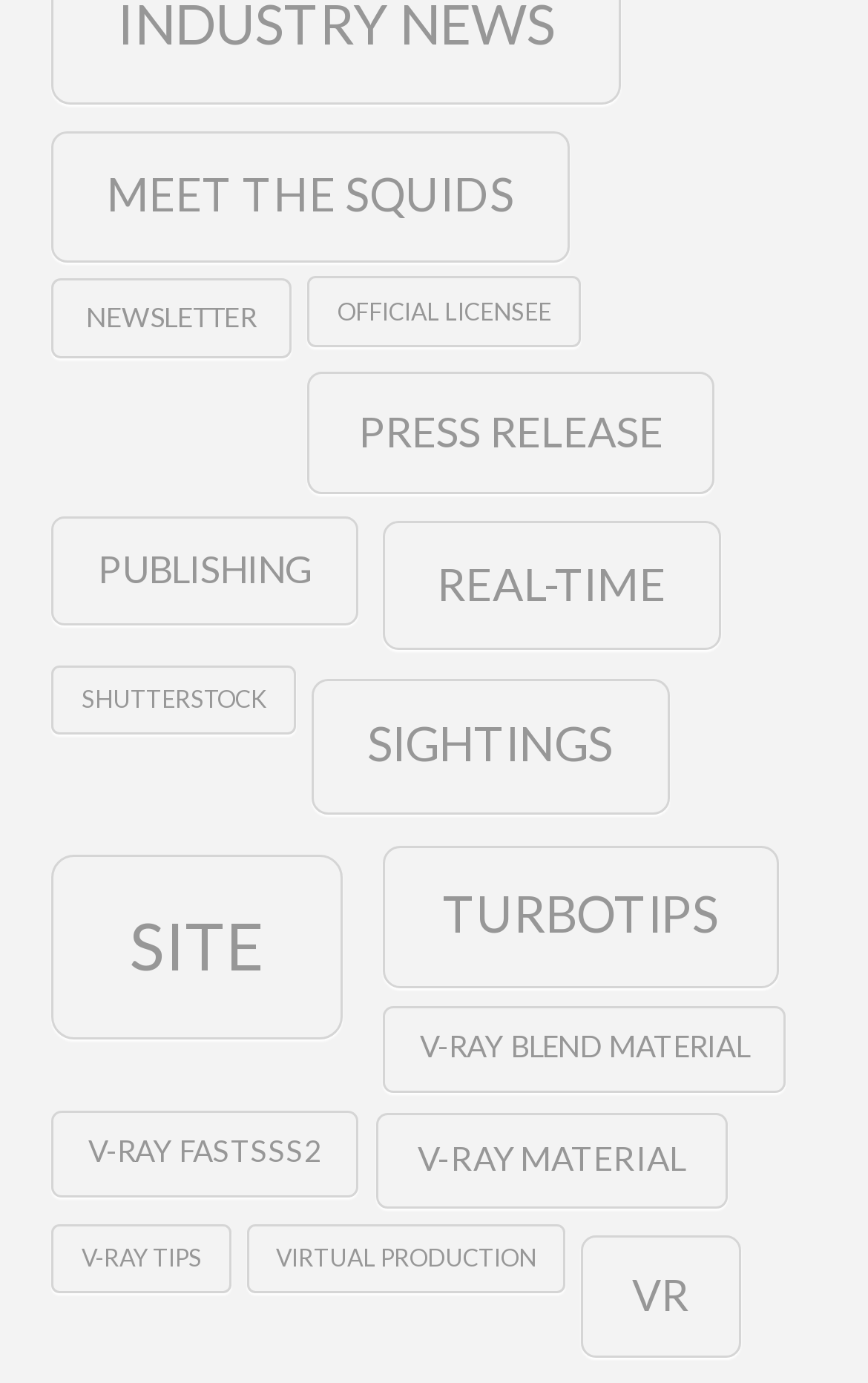Answer succinctly with a single word or phrase:
What is the category with the most items?

Site